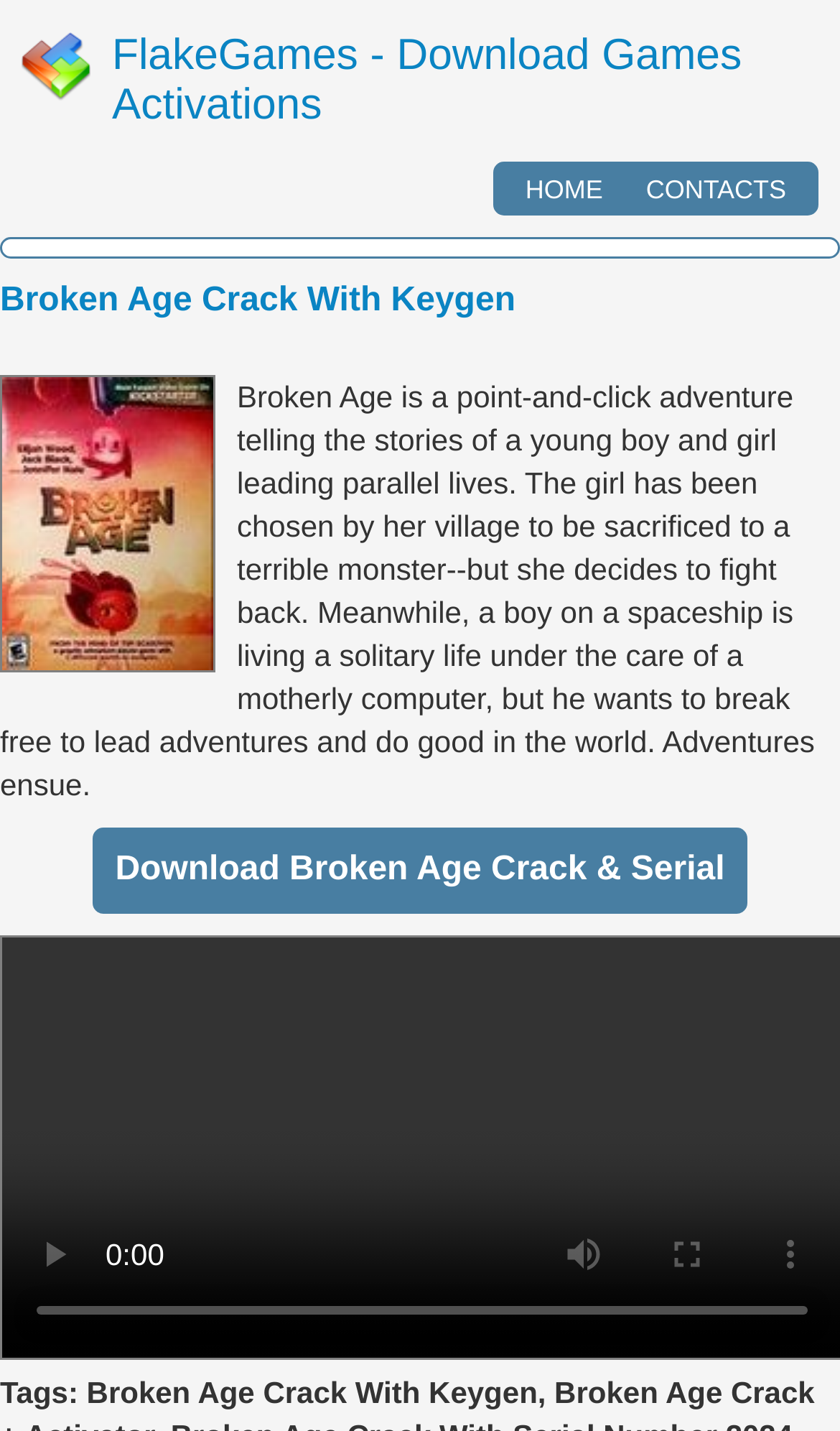Given the element description: "FlakeGames - Download Games Activations", predict the bounding box coordinates of this UI element. The coordinates must be four float numbers between 0 and 1, given as [left, top, right, bottom].

[0.133, 0.023, 0.883, 0.09]